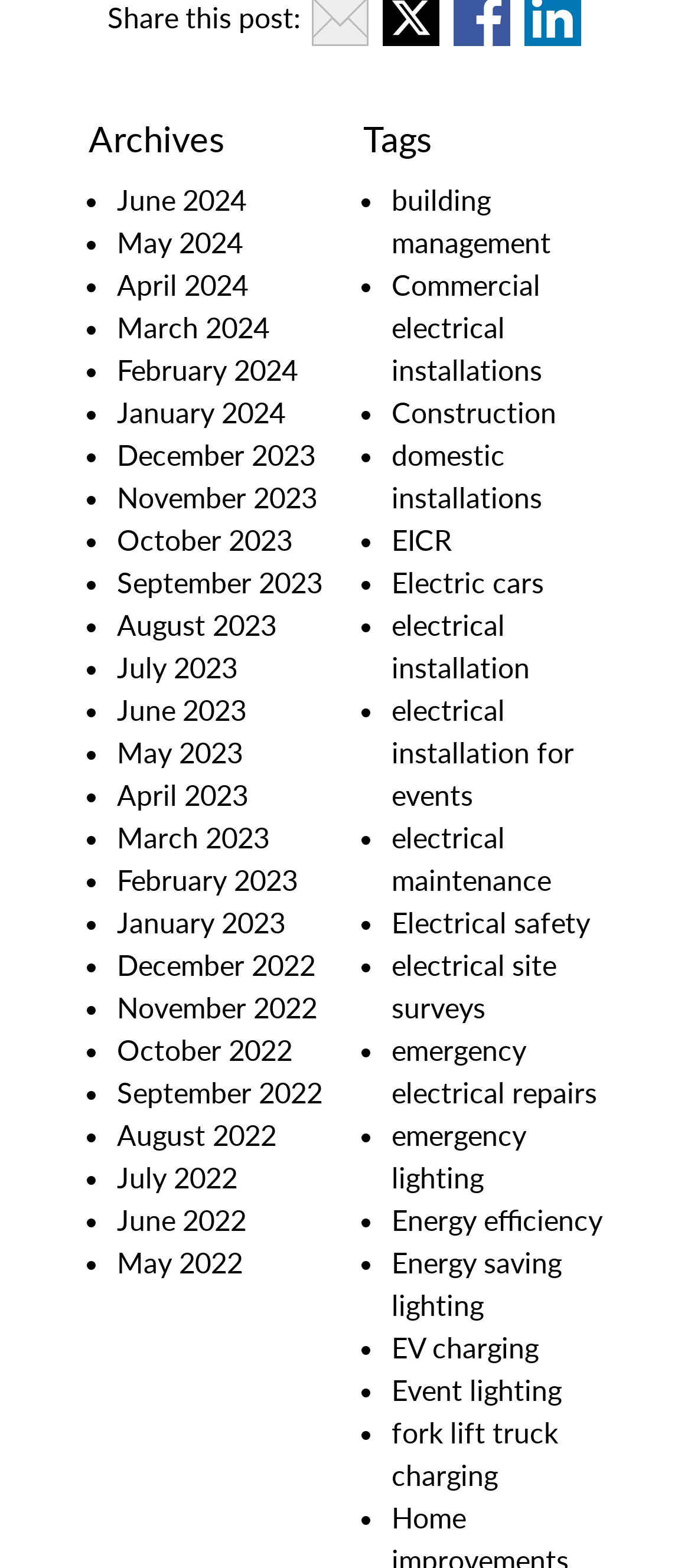What is the second section titled?
Answer with a single word or phrase, using the screenshot for reference.

Tags